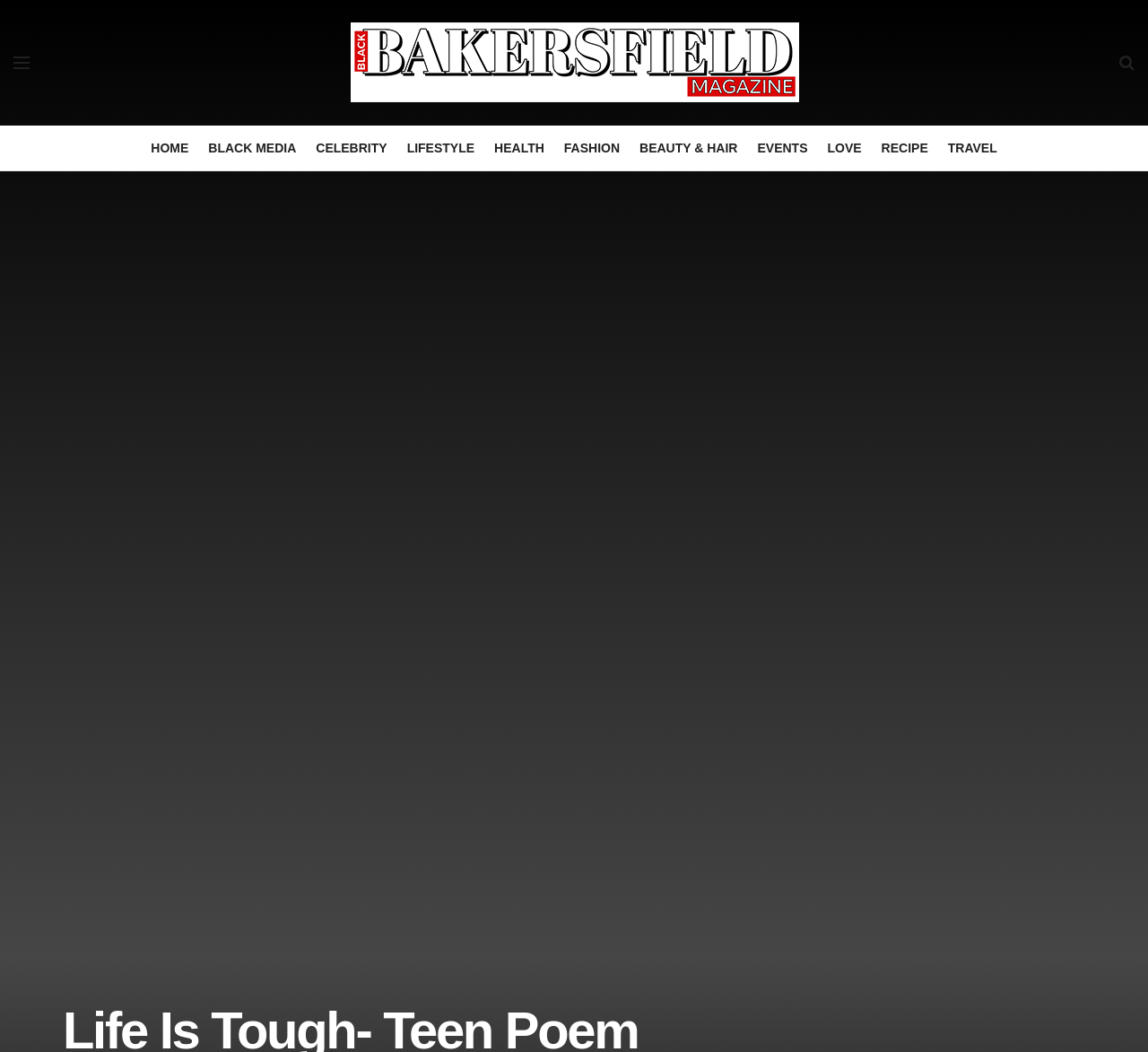Generate the text content of the main heading of the webpage.

Life Is Tough- Teen Poem